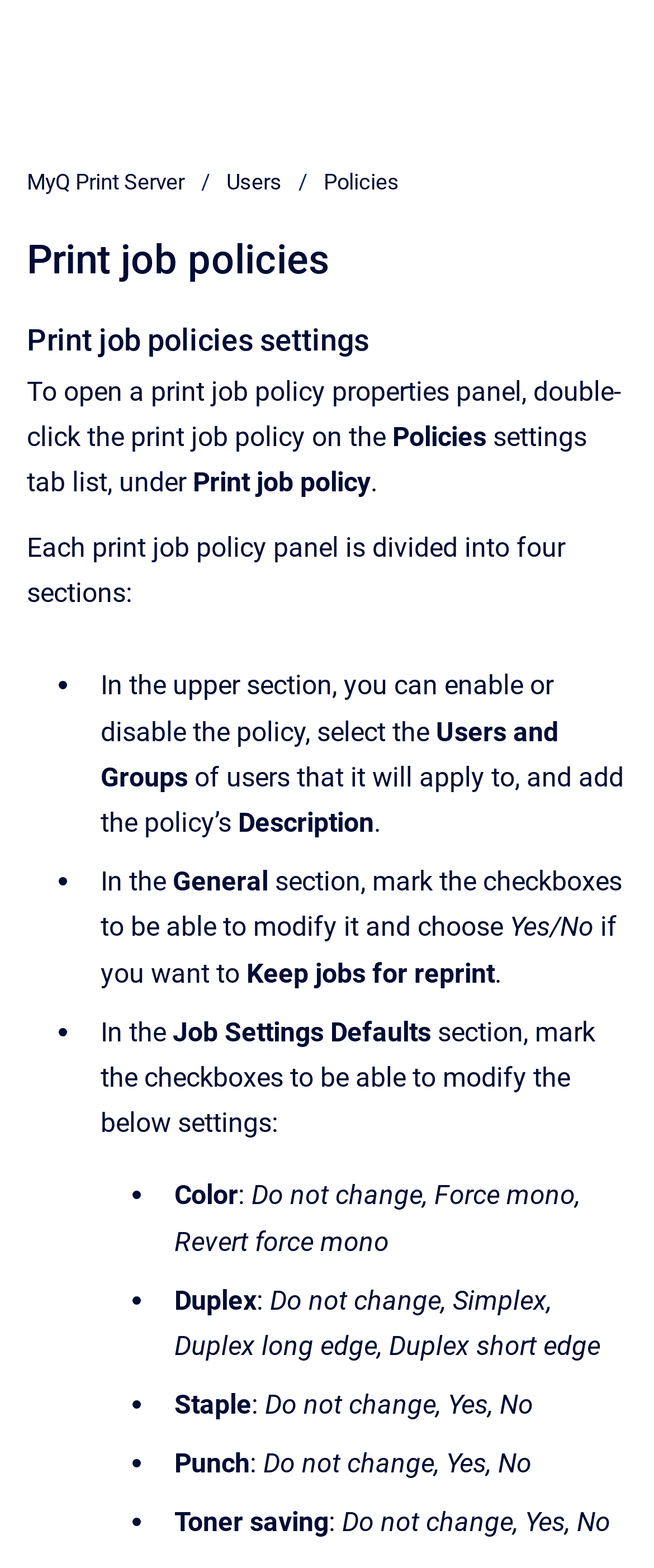Give a detailed account of the webpage, highlighting key information.

The webpage is about print job policies settings. At the top, there is a notice about a privacy statement, accompanied by a link to the "Privacy Policy and Data Processing" page. Below the notice, there are two buttons, "Ok" and "Continuar sin rastreo", positioned side by side.

Further down, there is a section with text explaining how to restore default settings, which includes a phrase "Restore defaults" and a description of where to find the restore option. 

To the right of this section, there is a large figure that takes up most of the page's width, containing an image labeled "Default policy properties" and a caption "Abre imagen en pantalla completa". 

Below the figure, there is a heading "Adding new print job policies" followed by a step-by-step guide. The guide consists of a list with a single item, marked as "1.", which explains how to add a new print job policy. The text is divided into several parts, with some phrases positioned below or to the right of others, creating a flowing structure.